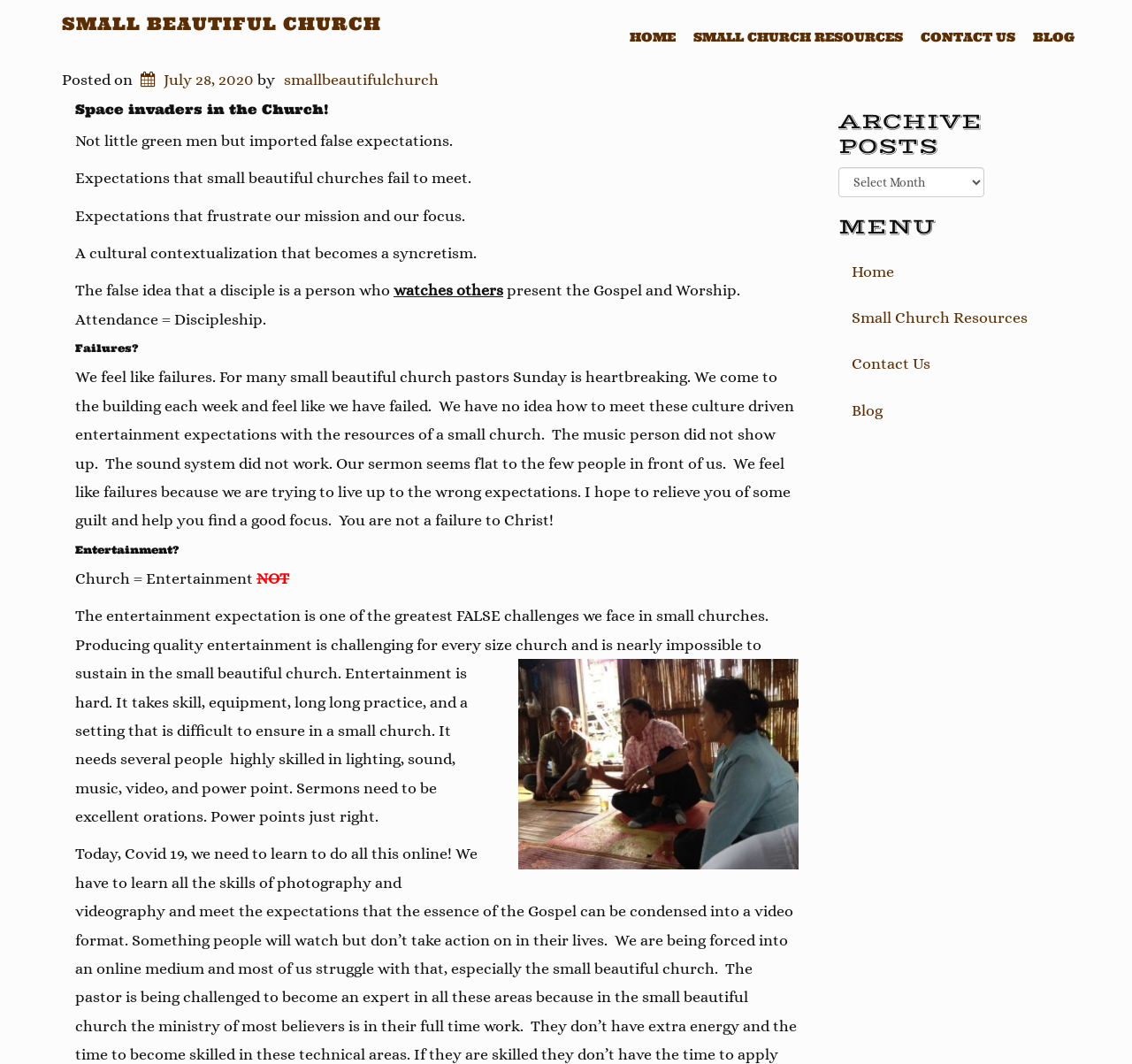Determine the bounding box coordinates of the clickable element necessary to fulfill the instruction: "View the 'BLOG' page". Provide the coordinates as four float numbers within the 0 to 1 range, i.e., [left, top, right, bottom].

[0.905, 0.018, 0.957, 0.052]